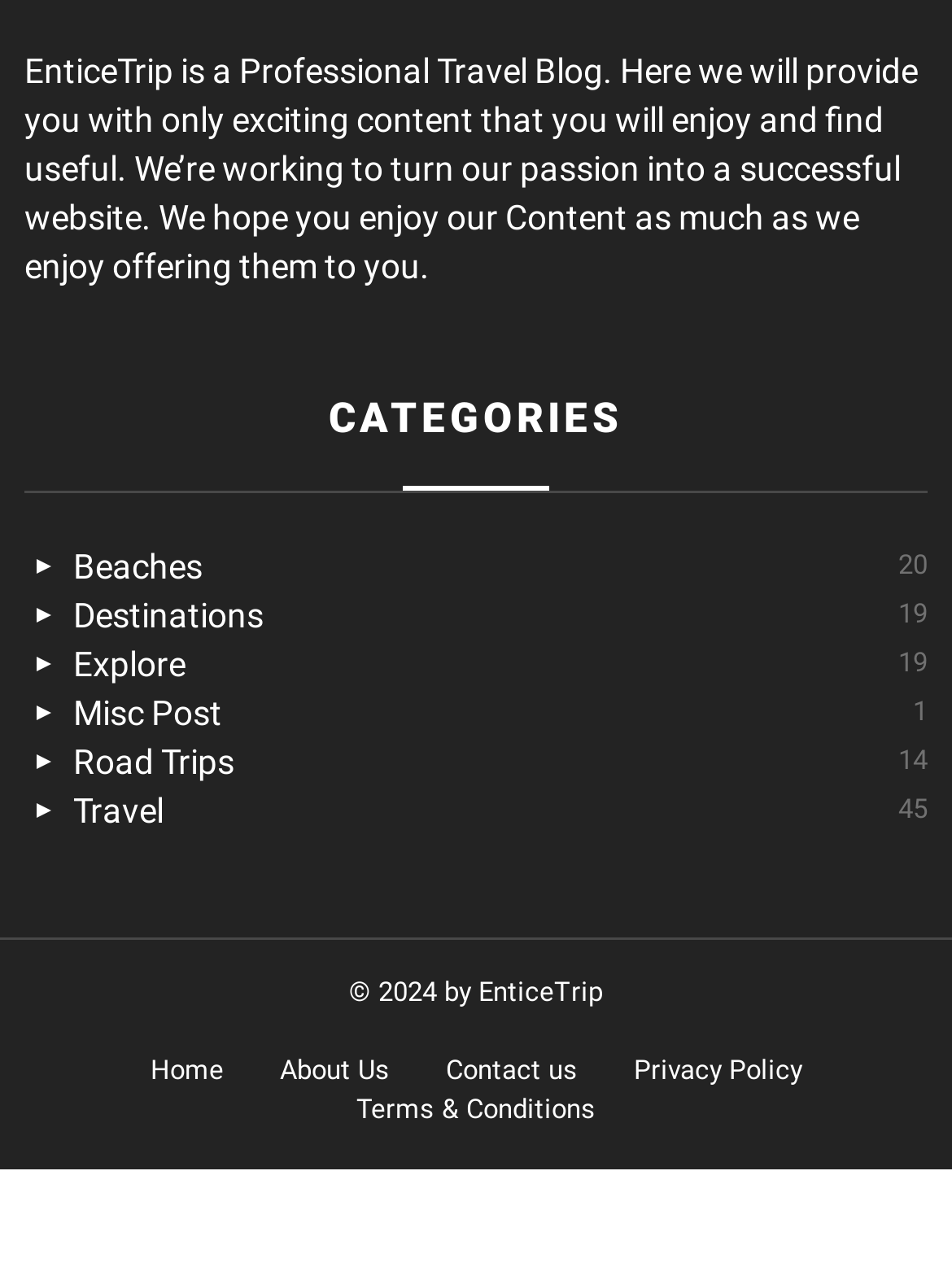What is the name of the travel blog?
Using the image as a reference, answer the question in detail.

The name of the travel blog can be found in the StaticText element with the text 'EnticeTrip is a Professional Travel Blog...' at the top of the webpage.